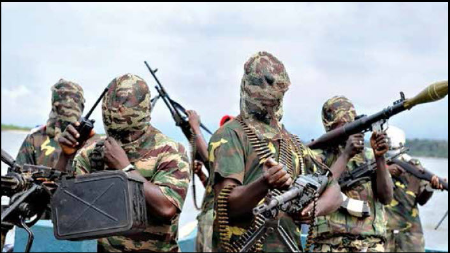Describe all significant details and elements found in the image.

The image shows a group of armed militants dressed in camouflage uniforms, with their faces covered by masks. They are heavily equipped with various firearms, standing together on a shoreline, indicating a display of power or readiness for action. The scene conveys a tense atmosphere typical of insurgent groups operating in conflict zones. This depiction aligns with reports about violent extremist organizations, which have been involved in numerous attacks and kidnappings, particularly targeting civilians in conflict regions. The armed individuals may represent factions known for enforcing strict interpretations of law and engaging in violent activities against opposing groups, particularly in areas struggling with instability.